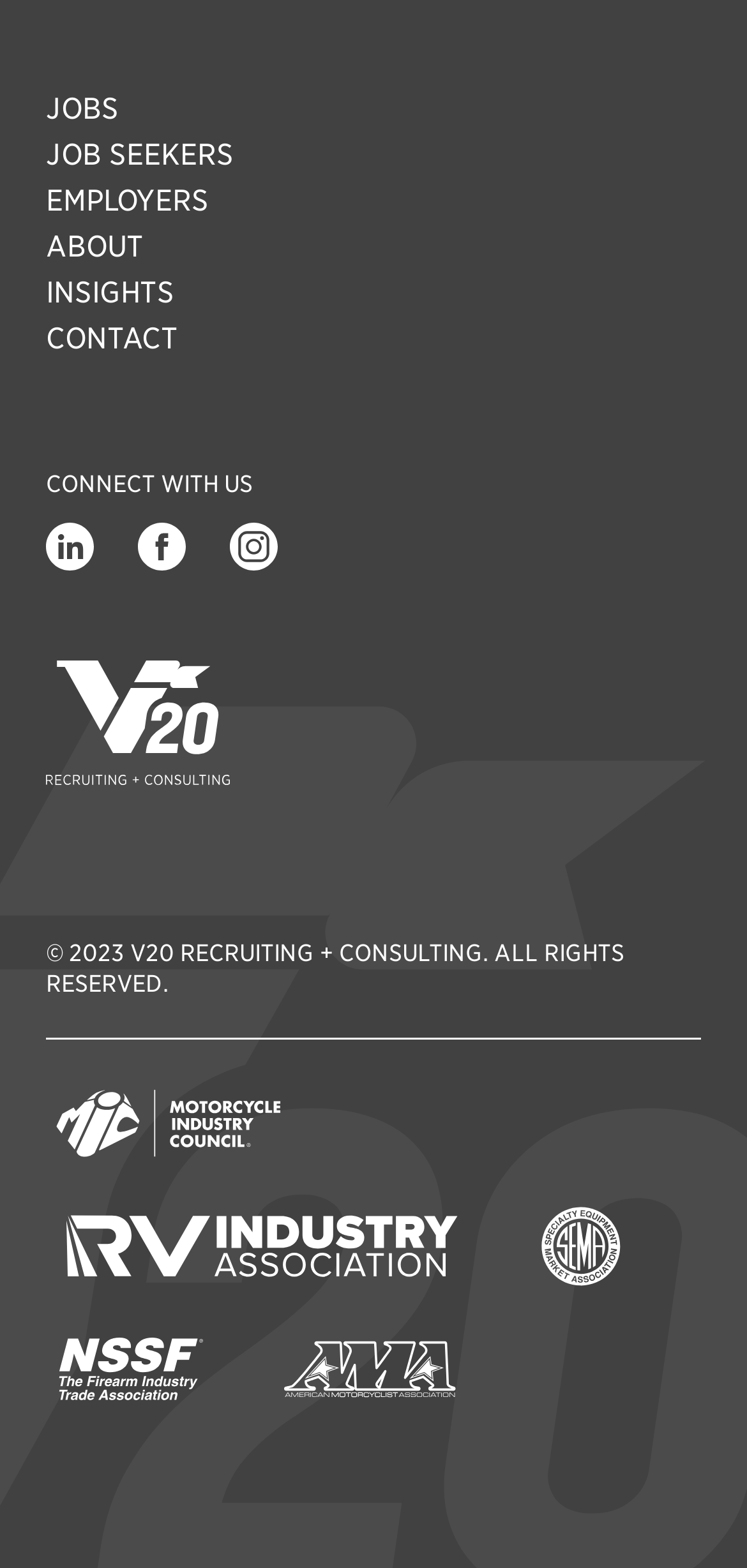Identify the bounding box coordinates of the specific part of the webpage to click to complete this instruction: "Learn about Motorcycle Industry Council".

[0.062, 0.688, 0.389, 0.746]